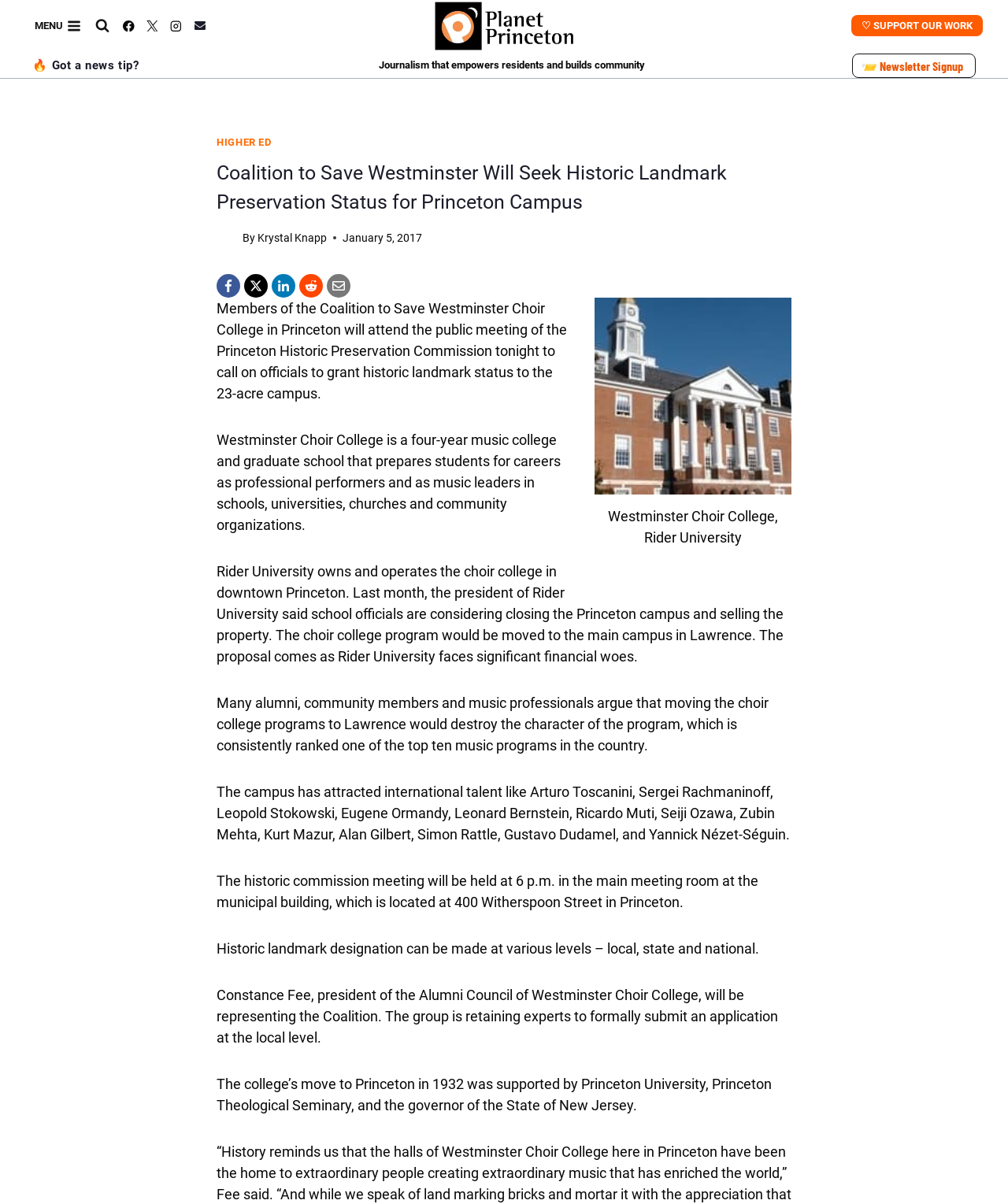Extract the bounding box coordinates for the described element: "♡ SUPPORT OUR WORK". The coordinates should be represented as four float numbers between 0 and 1: [left, top, right, bottom].

[0.845, 0.013, 0.975, 0.03]